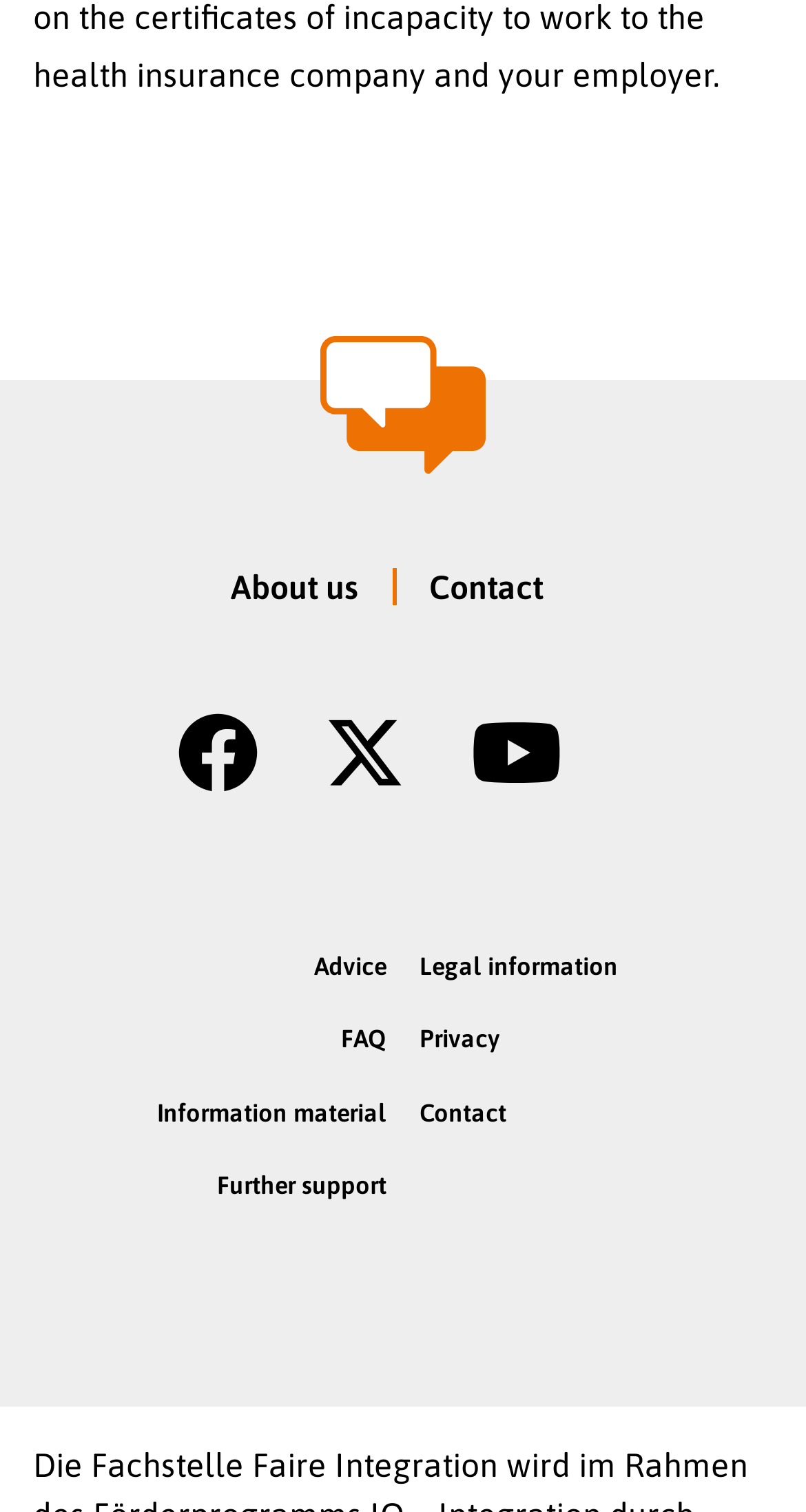Determine the bounding box coordinates for the area that should be clicked to carry out the following instruction: "Check Legal information".

[0.521, 0.629, 0.767, 0.648]